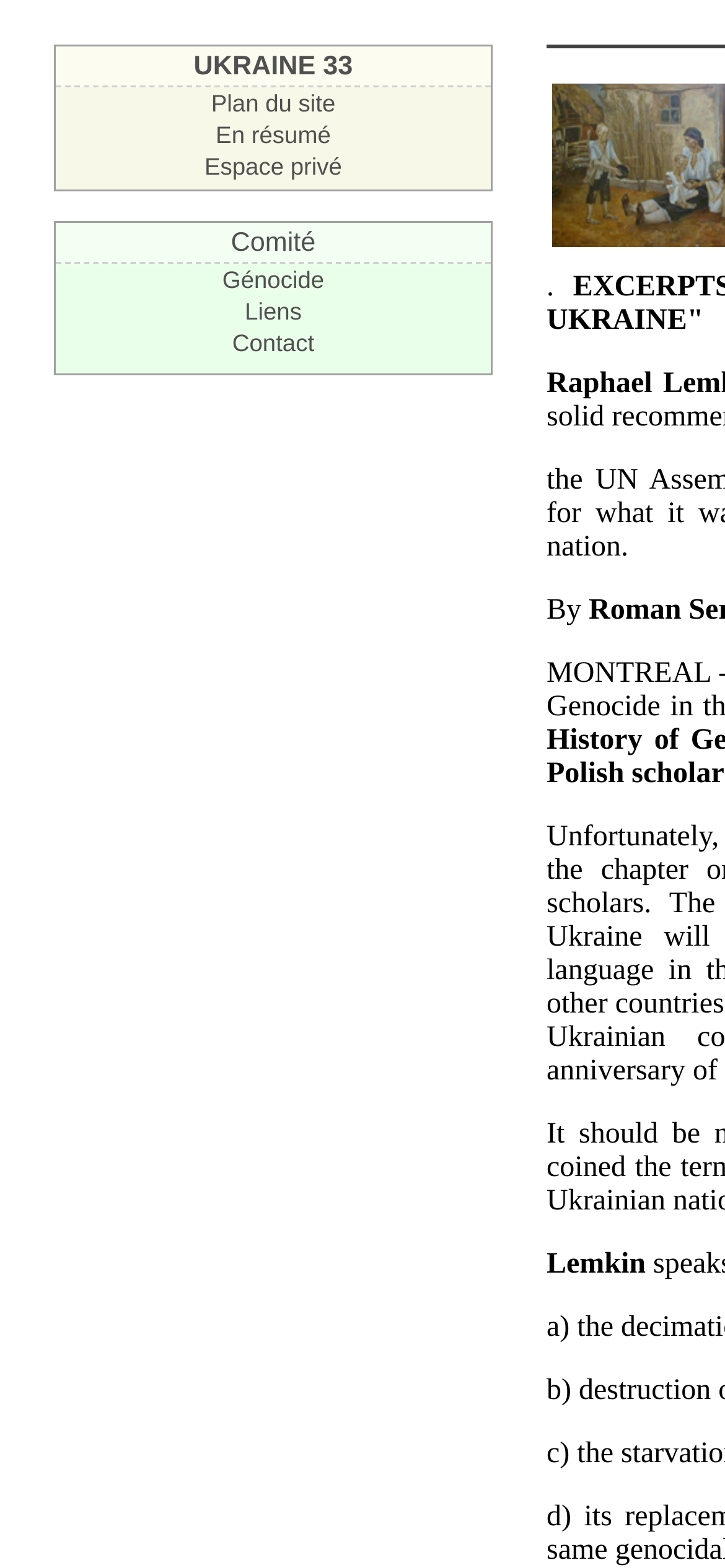Identify the bounding box coordinates of the HTML element based on this description: "Plan du site".

[0.291, 0.057, 0.463, 0.075]